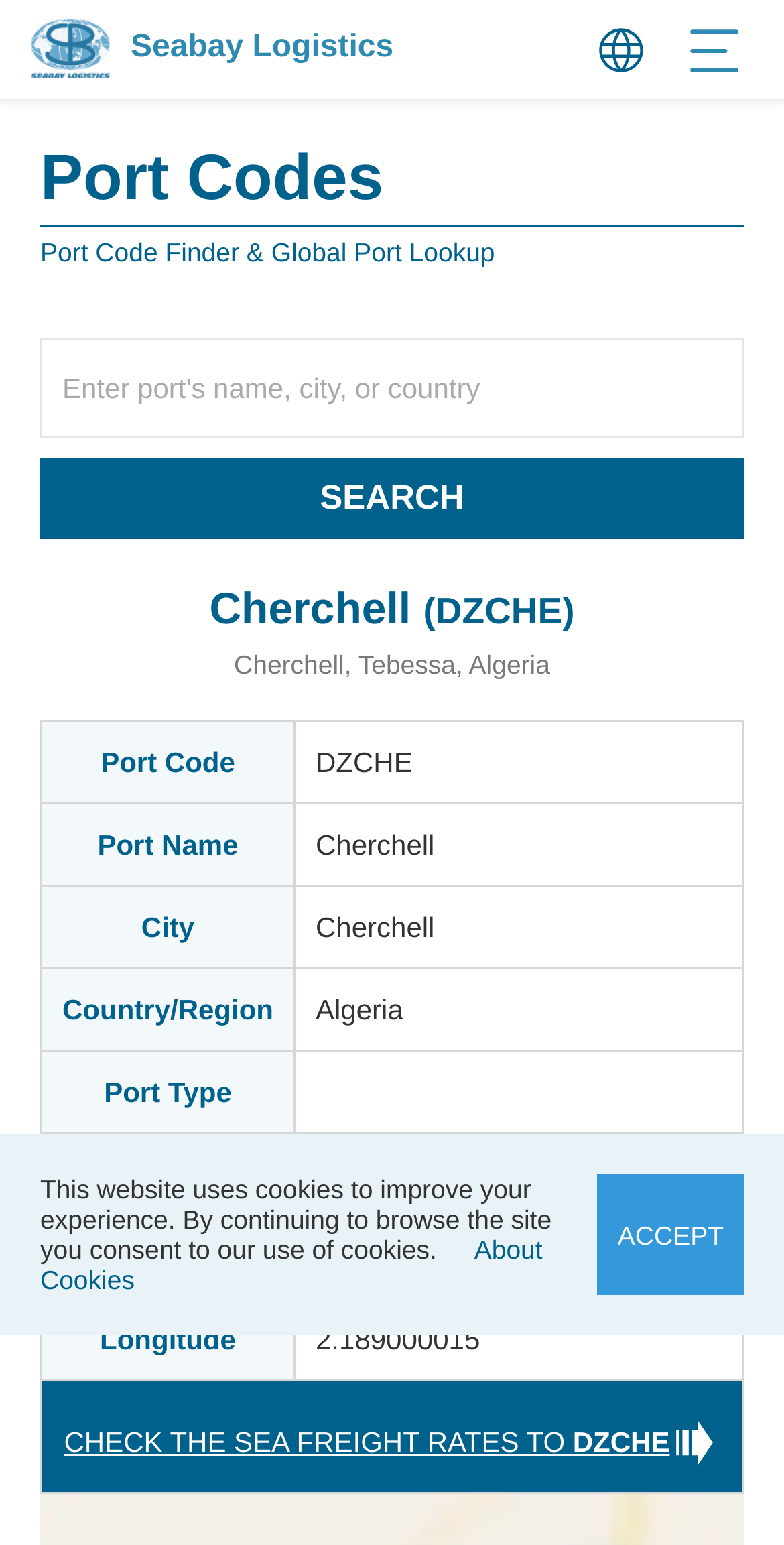What is the latitude of Cherchell Port?
Using the image, elaborate on the answer with as much detail as possible.

The latitude of Cherchell Port can be found in the table on the webpage, which displays detailed information about the port. The table has a row with the header 'Latitude' and the corresponding grid cell contains the value '36.6115017'.